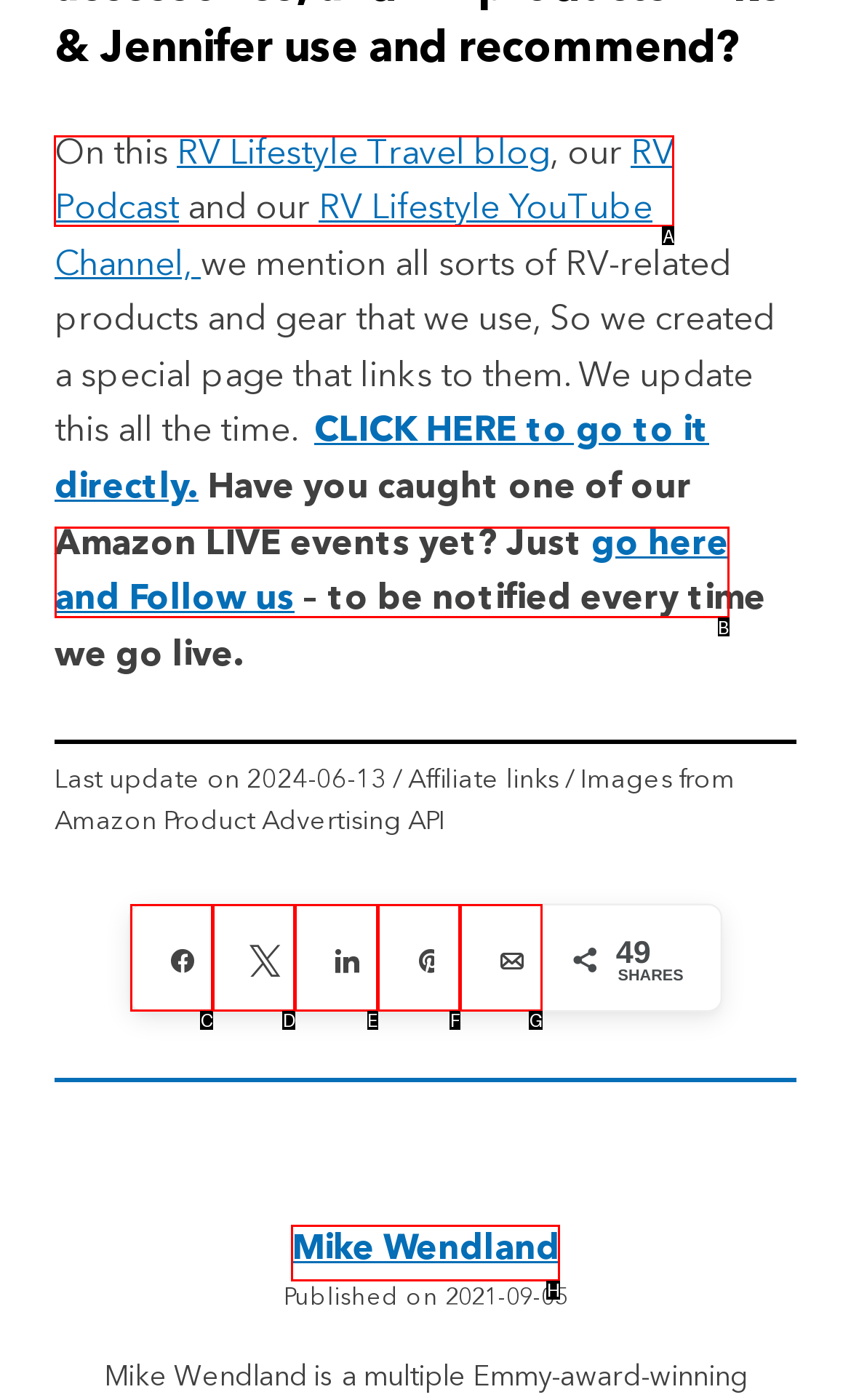Point out the option that needs to be clicked to fulfill the following instruction: Go to the RV Podcast
Answer with the letter of the appropriate choice from the listed options.

A